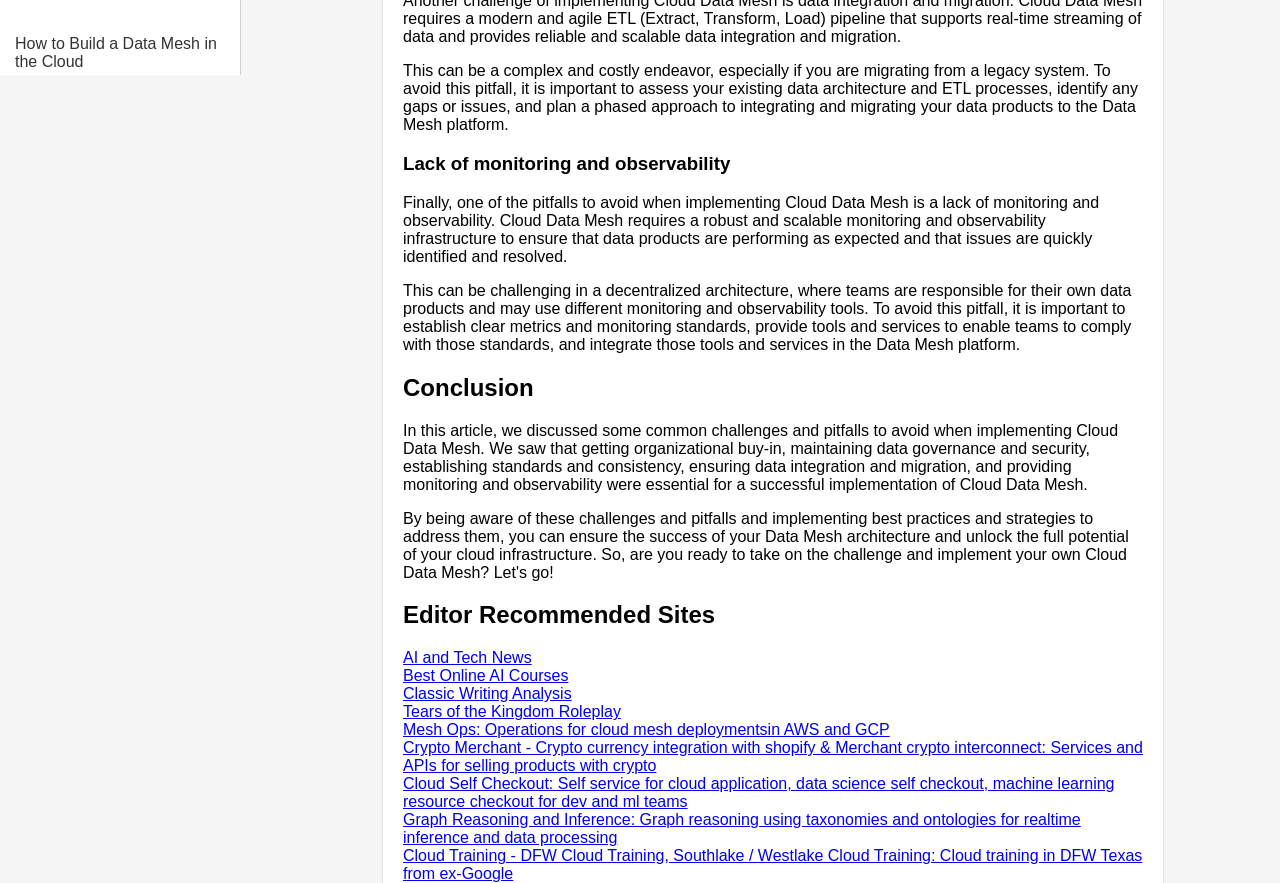Could you provide the bounding box coordinates for the portion of the screen to click to complete this instruction: "Explore the best practices for implementing cloud data mesh in your organization"?

[0.012, 0.205, 0.288, 0.284]